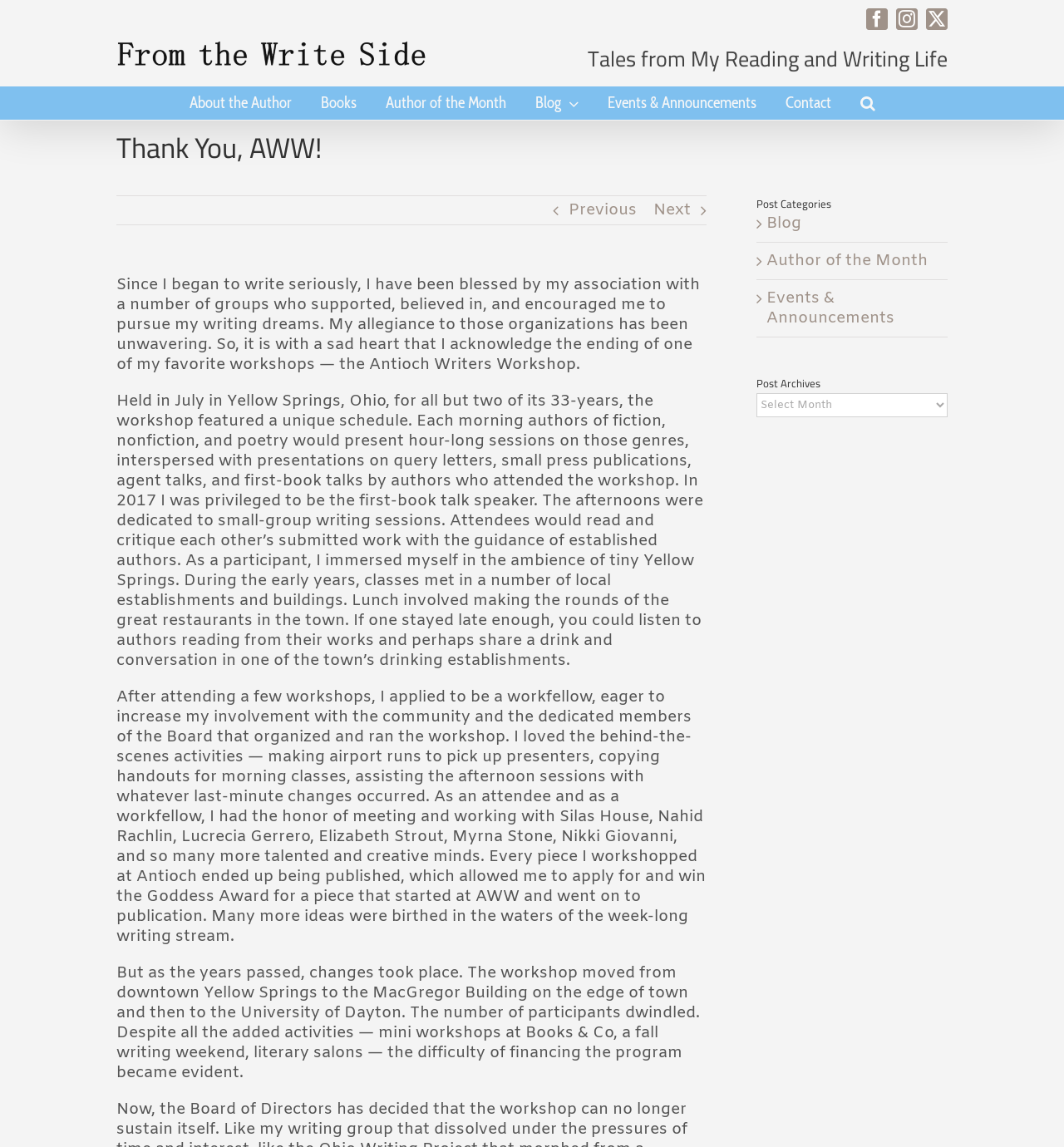Please identify the bounding box coordinates of the element's region that should be clicked to execute the following instruction: "Click the Facebook link". The bounding box coordinates must be four float numbers between 0 and 1, i.e., [left, top, right, bottom].

[0.814, 0.007, 0.834, 0.026]